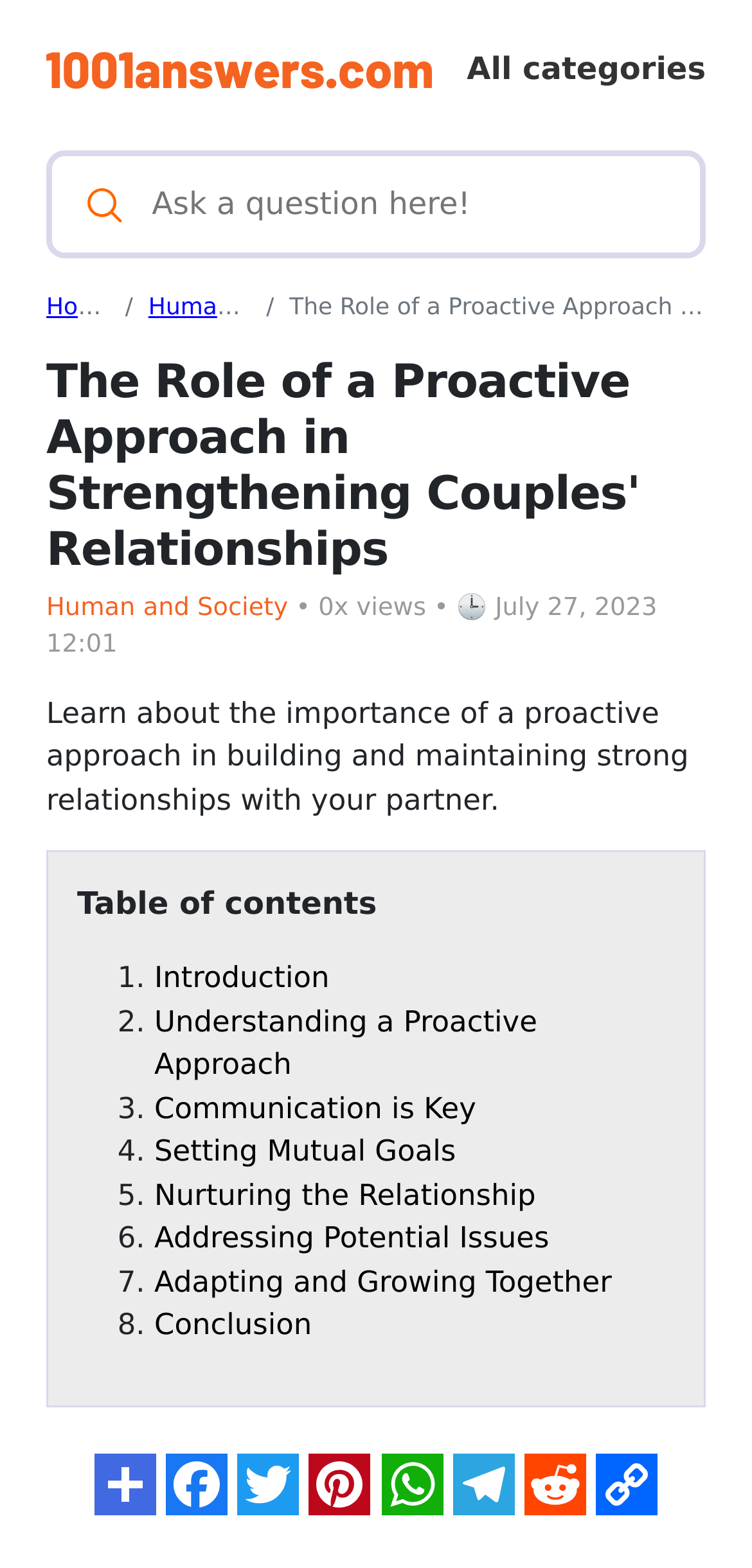Give a one-word or short-phrase answer to the following question: 
What is the category of the current article?

Human and Society